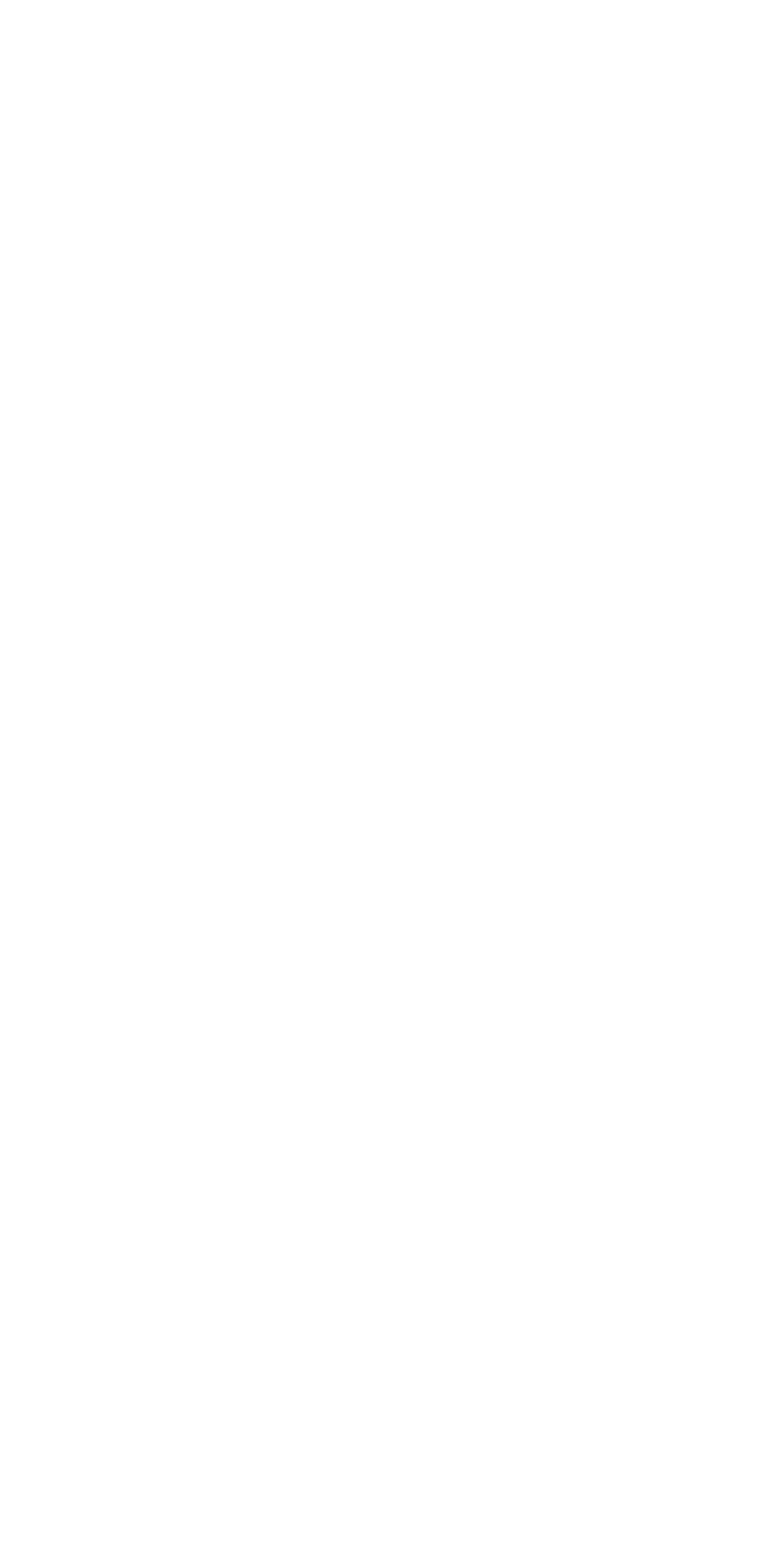What is the second heading on the webpage?
Please provide a single word or phrase based on the screenshot.

What we do